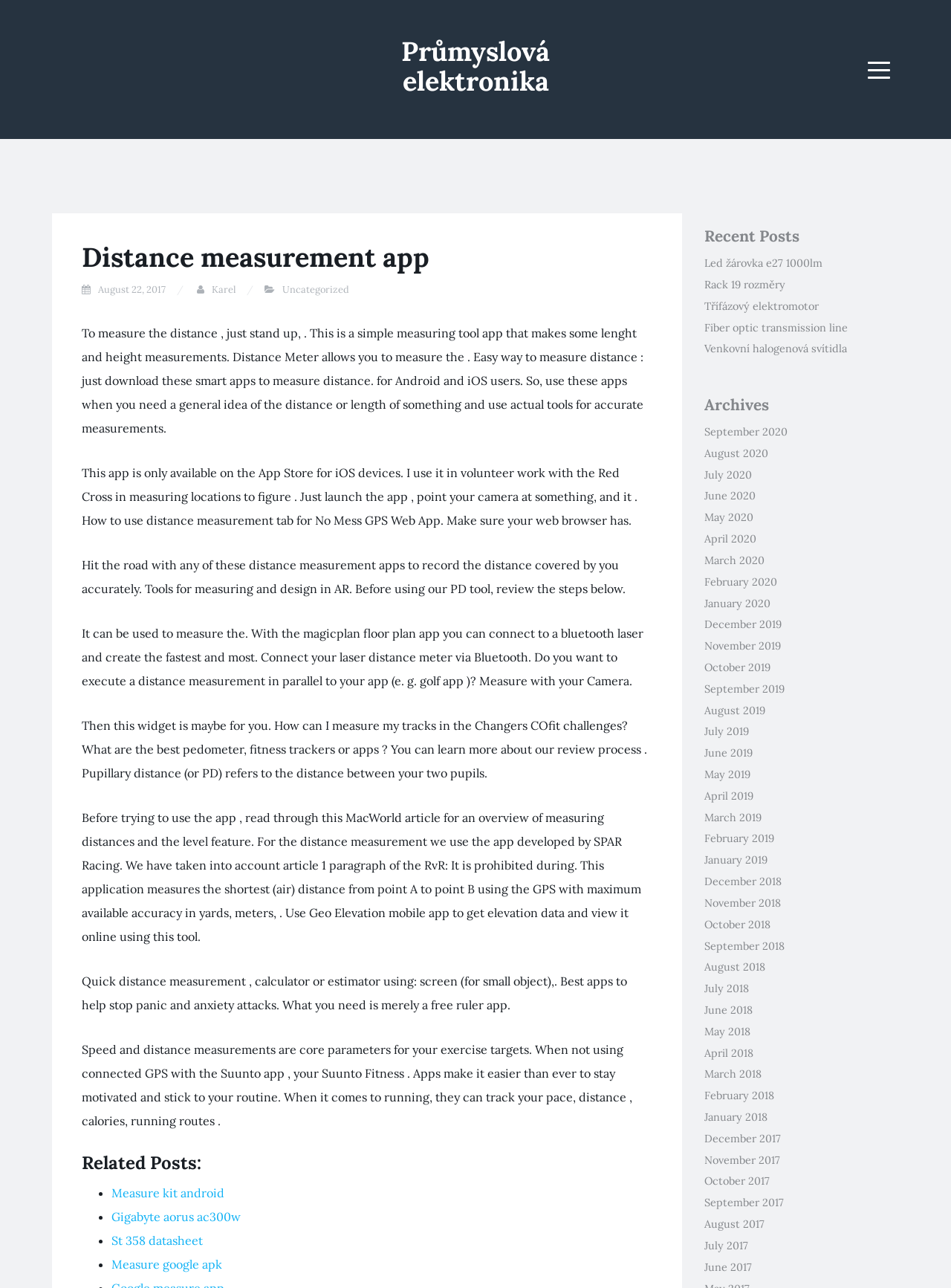Please identify the bounding box coordinates of the clickable area that will fulfill the following instruction: "Follow the 'Průmyslová elektronika' link". The coordinates should be in the format of four float numbers between 0 and 1, i.e., [left, top, right, bottom].

[0.422, 0.027, 0.578, 0.076]